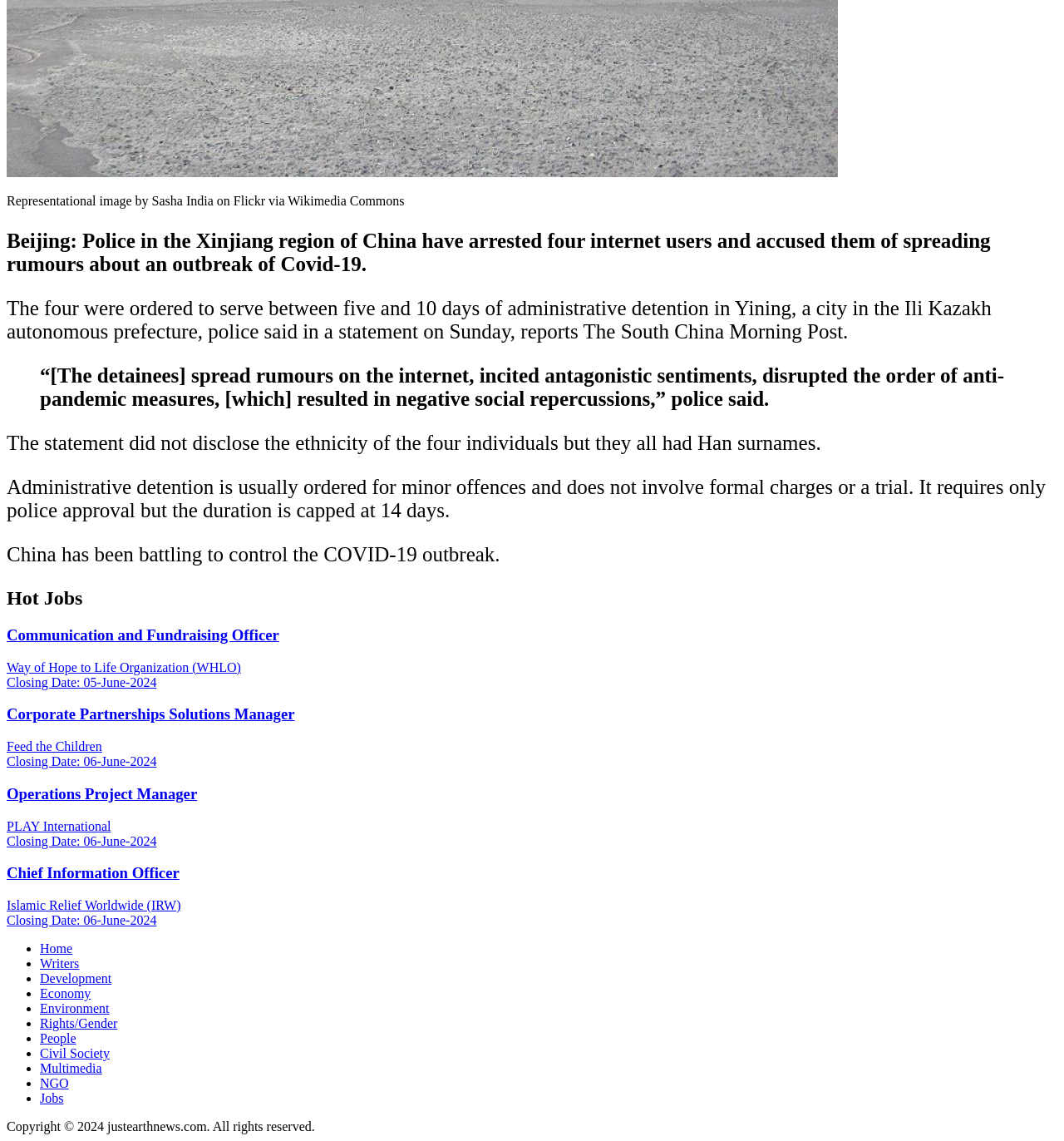Given the element description "Chief Information Officer", identify the bounding box of the corresponding UI element.

[0.006, 0.757, 0.169, 0.773]